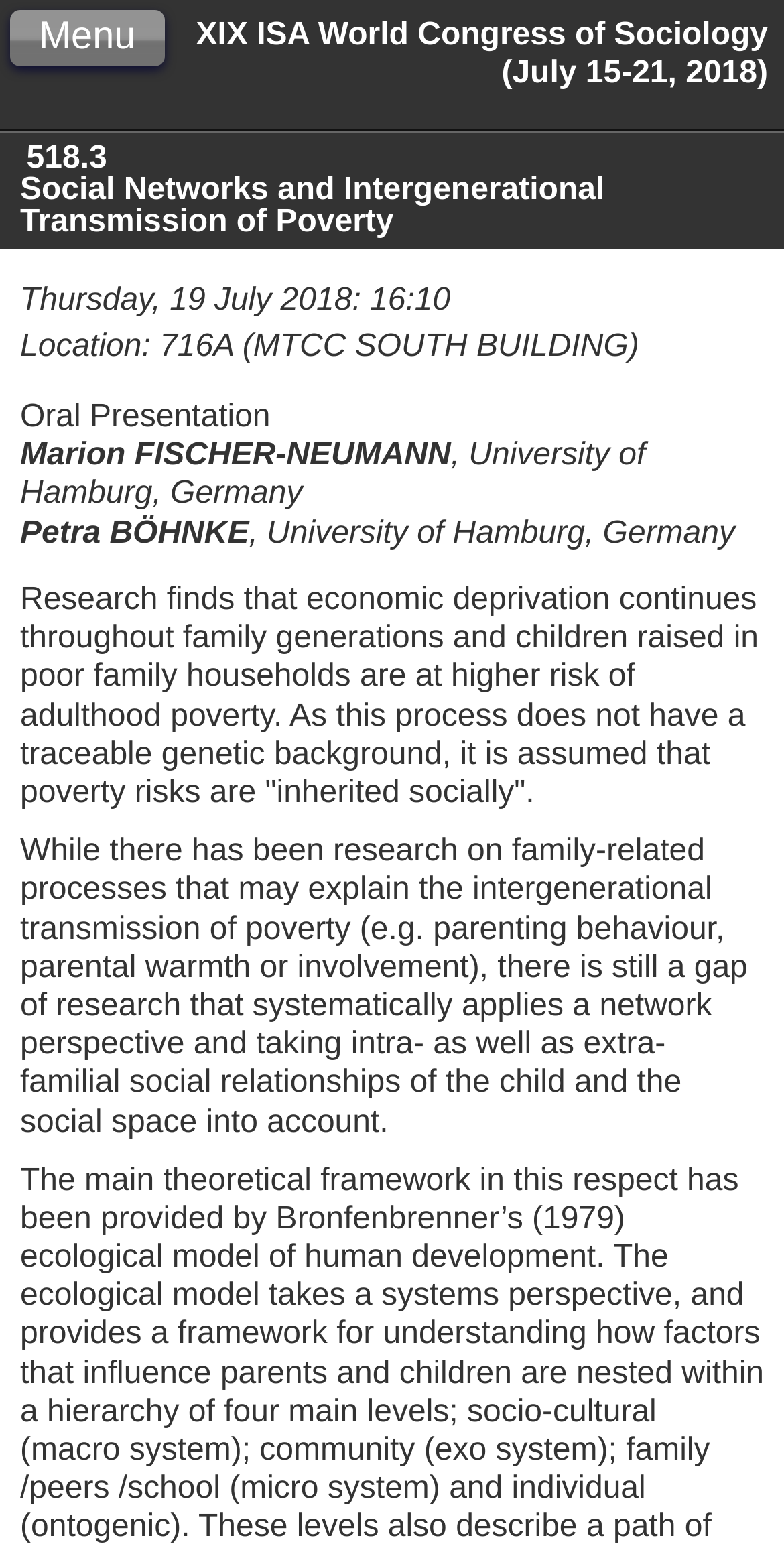What is the topic of the research?
Based on the image, provide a one-word or brief-phrase response.

Intergenerational transmission of poverty